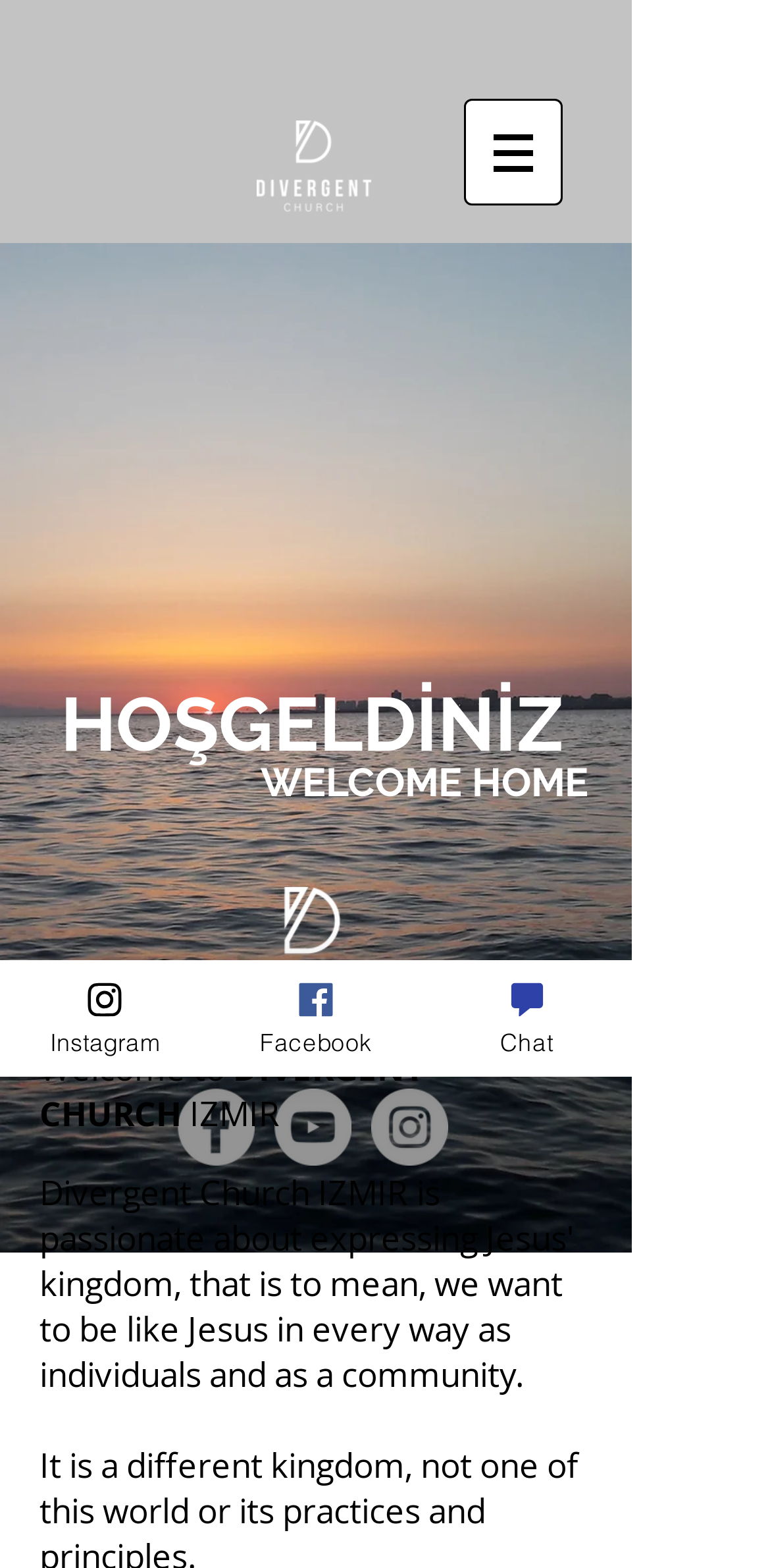Answer in one word or a short phrase: 
What is the name of the church?

Divergent Church Izmir